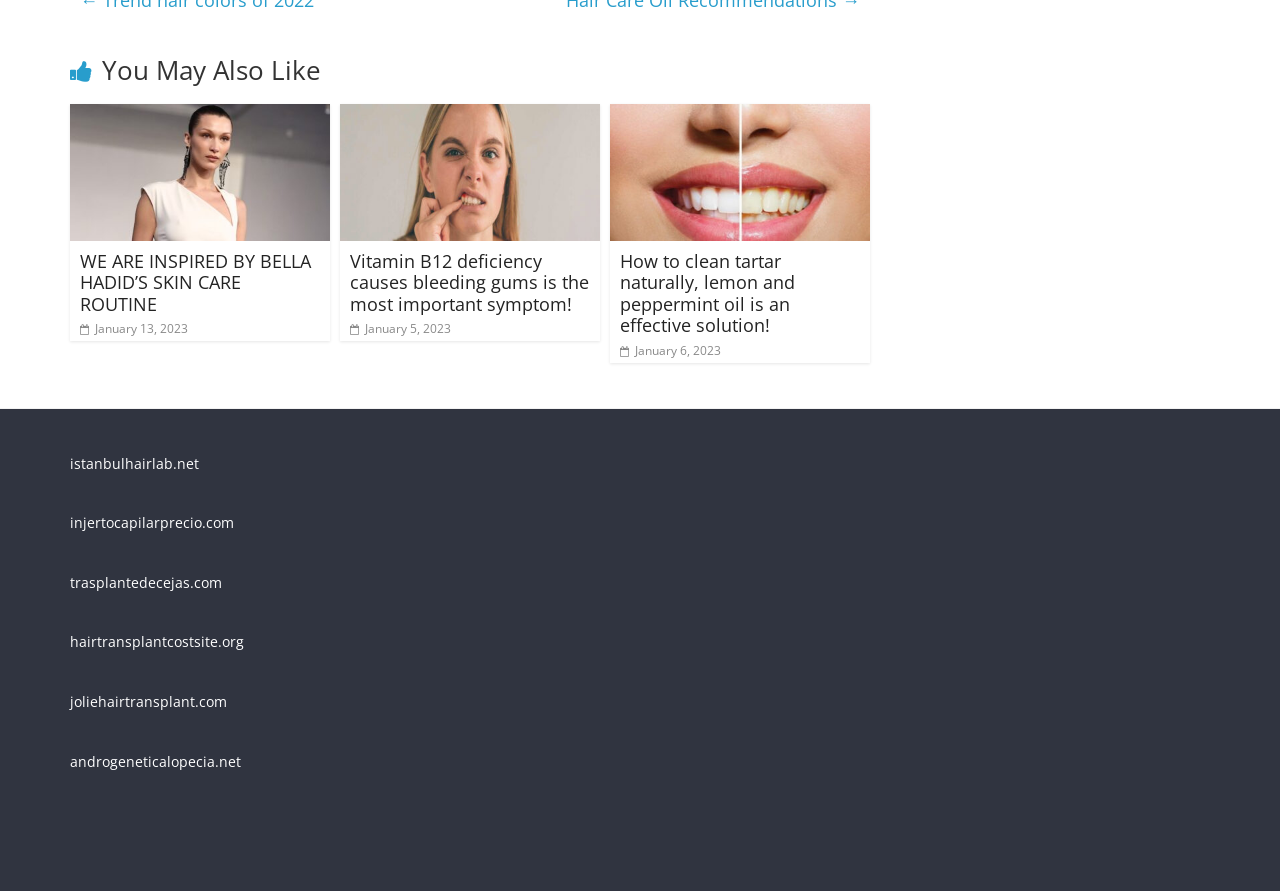Locate the bounding box coordinates of the UI element described by: "istanbulhairlab.net". Provide the coordinates as four float numbers between 0 and 1, formatted as [left, top, right, bottom].

[0.055, 0.509, 0.155, 0.53]